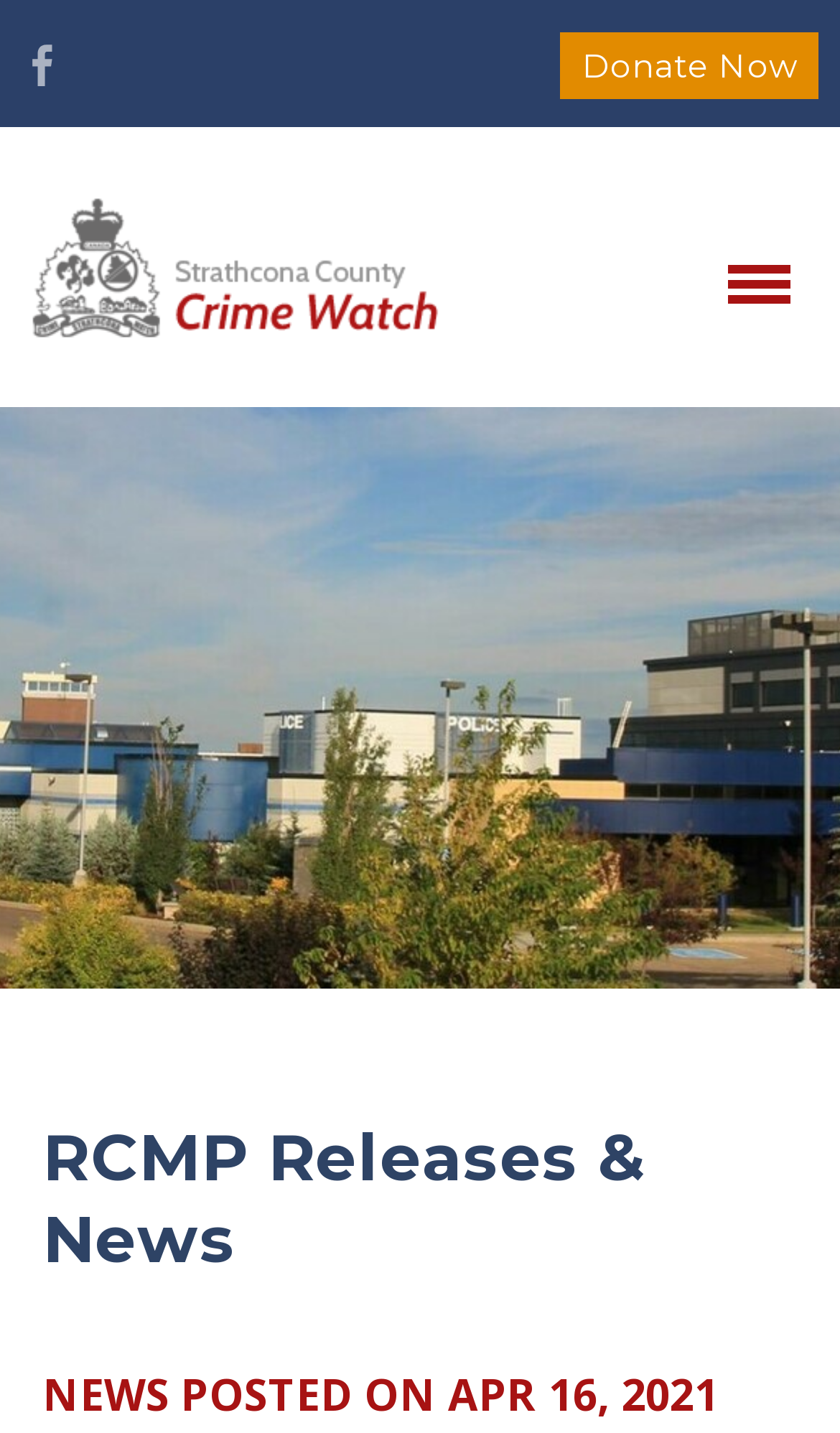Generate the text of the webpage's primary heading.

RCMP Releases & News